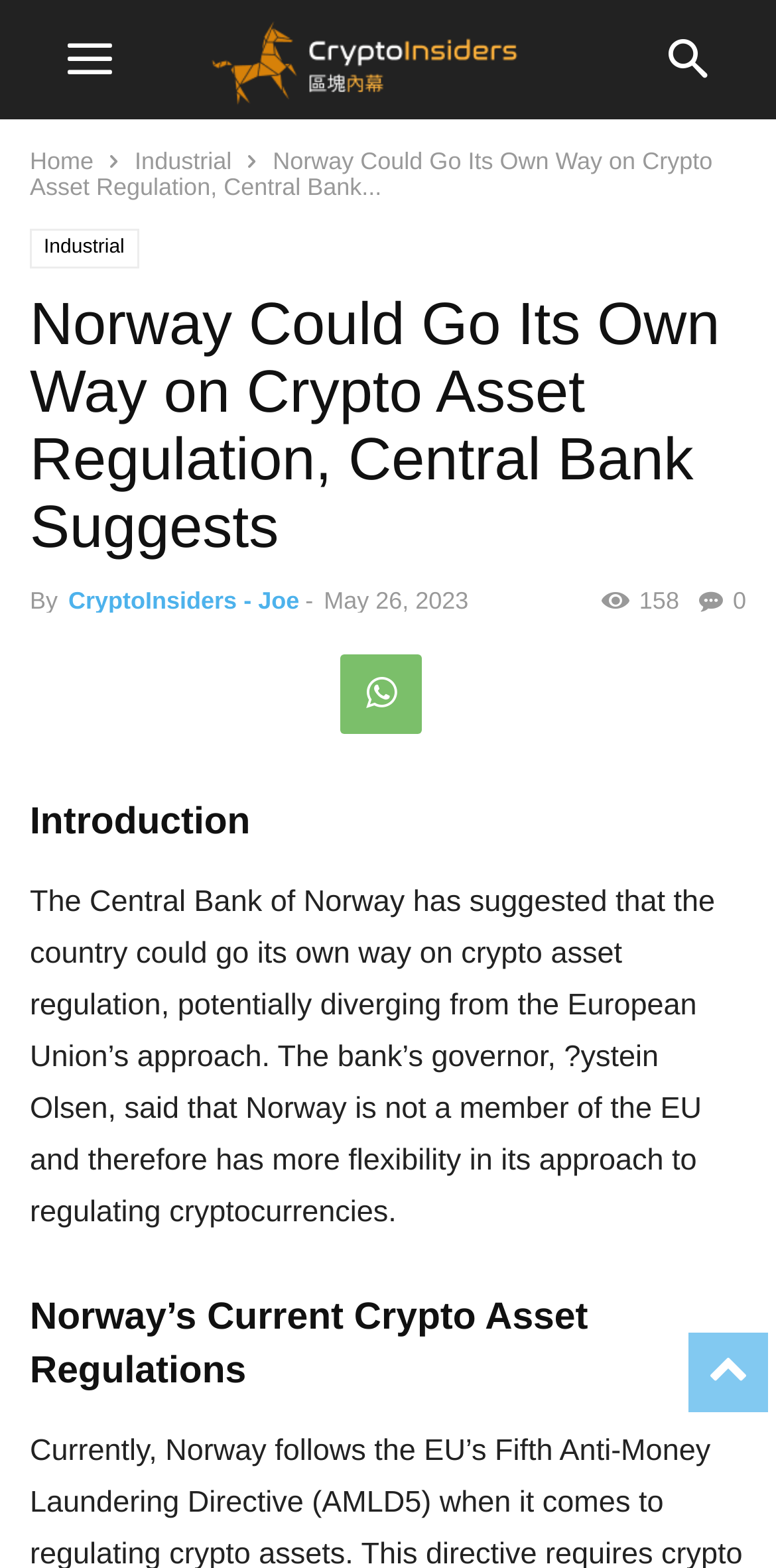What is the date of the article?
Respond to the question with a well-detailed and thorough answer.

The answer can be found next to the author's name, where it is written 'May 26, 2023' in a time element.